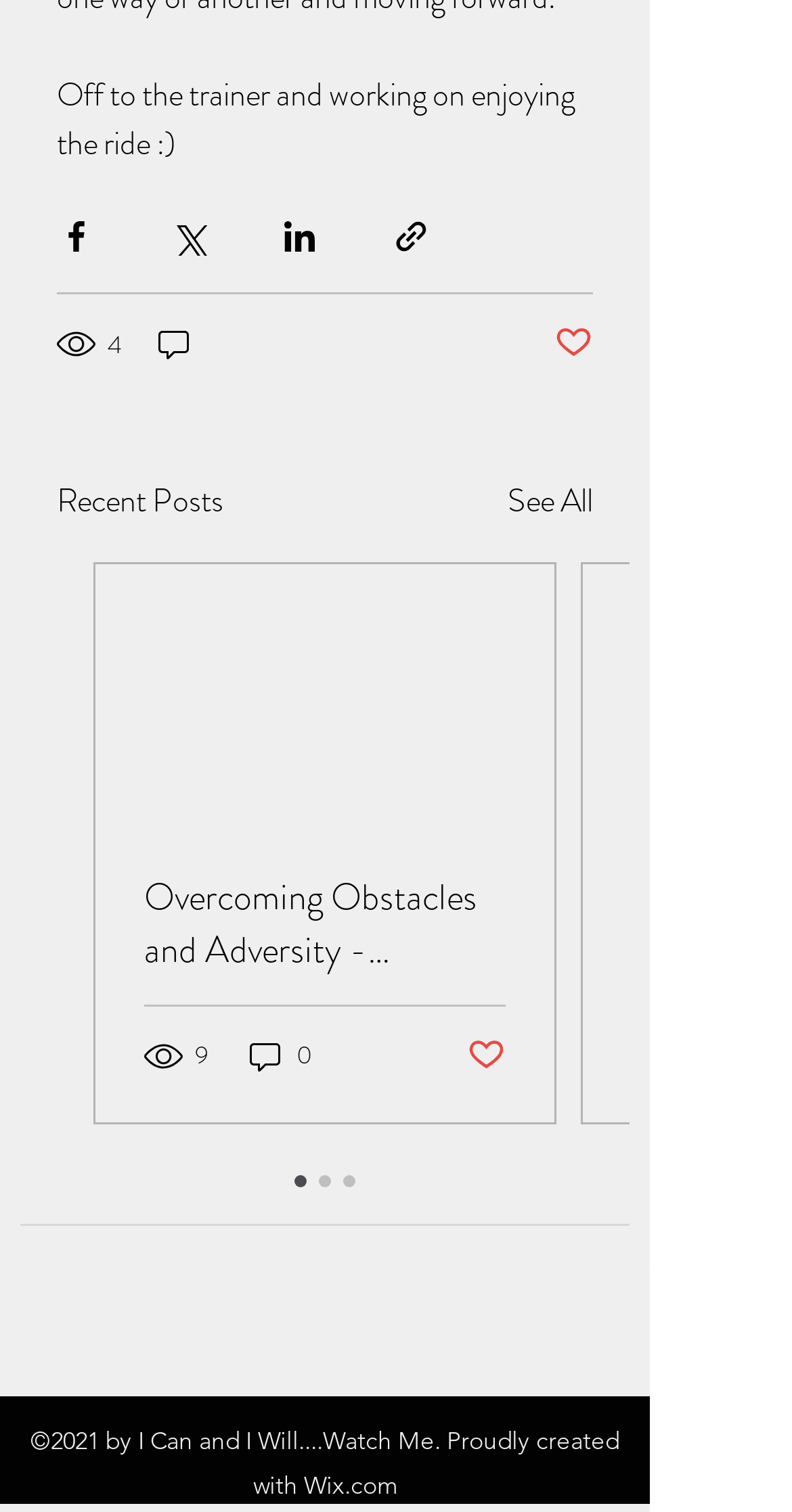Give a concise answer of one word or phrase to the question: 
How many comments does the first post have?

0 comments